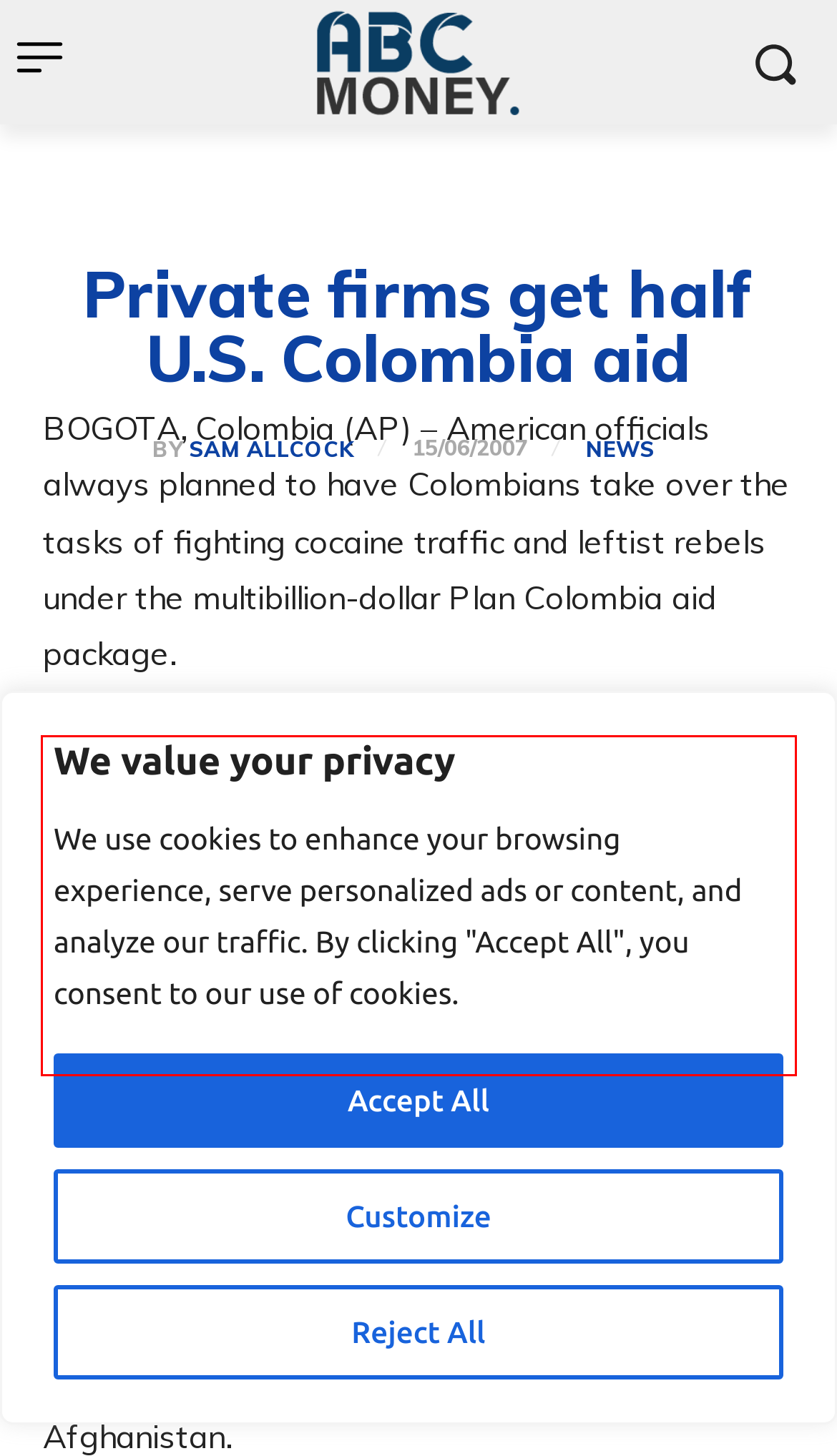Please take the screenshot of the webpage, find the red bounding box, and generate the text content that is within this red bounding box.

But seven years after it began, about half the U.S. aid goes to private U.S. contractors, according to a U.S. State Department report, and critics say that raises questions about whether Colombians will be able to continue the campaign when the U.S. support finally ends.